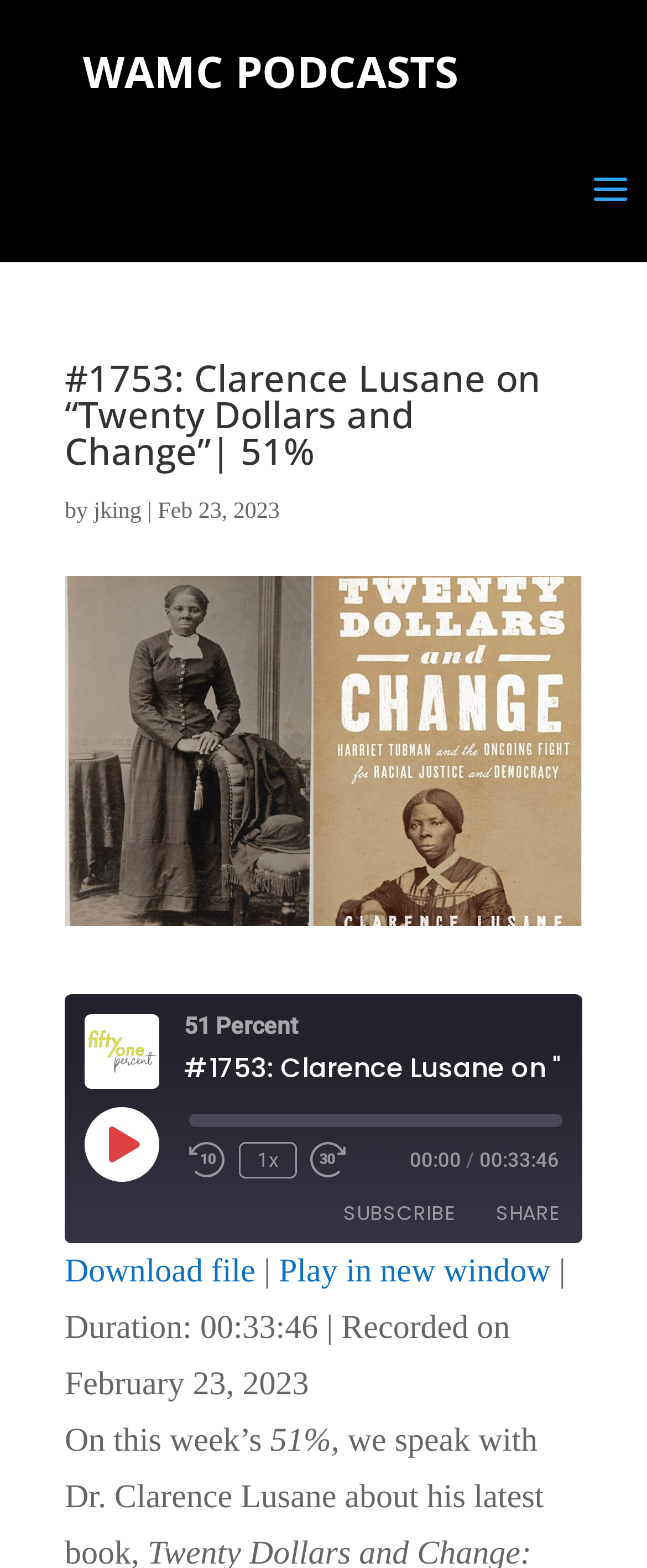Specify the bounding box coordinates of the element's region that should be clicked to achieve the following instruction: "Rewind 10 seconds". The bounding box coordinates consist of four float numbers between 0 and 1, in the format [left, top, right, bottom].

[0.292, 0.728, 0.349, 0.751]